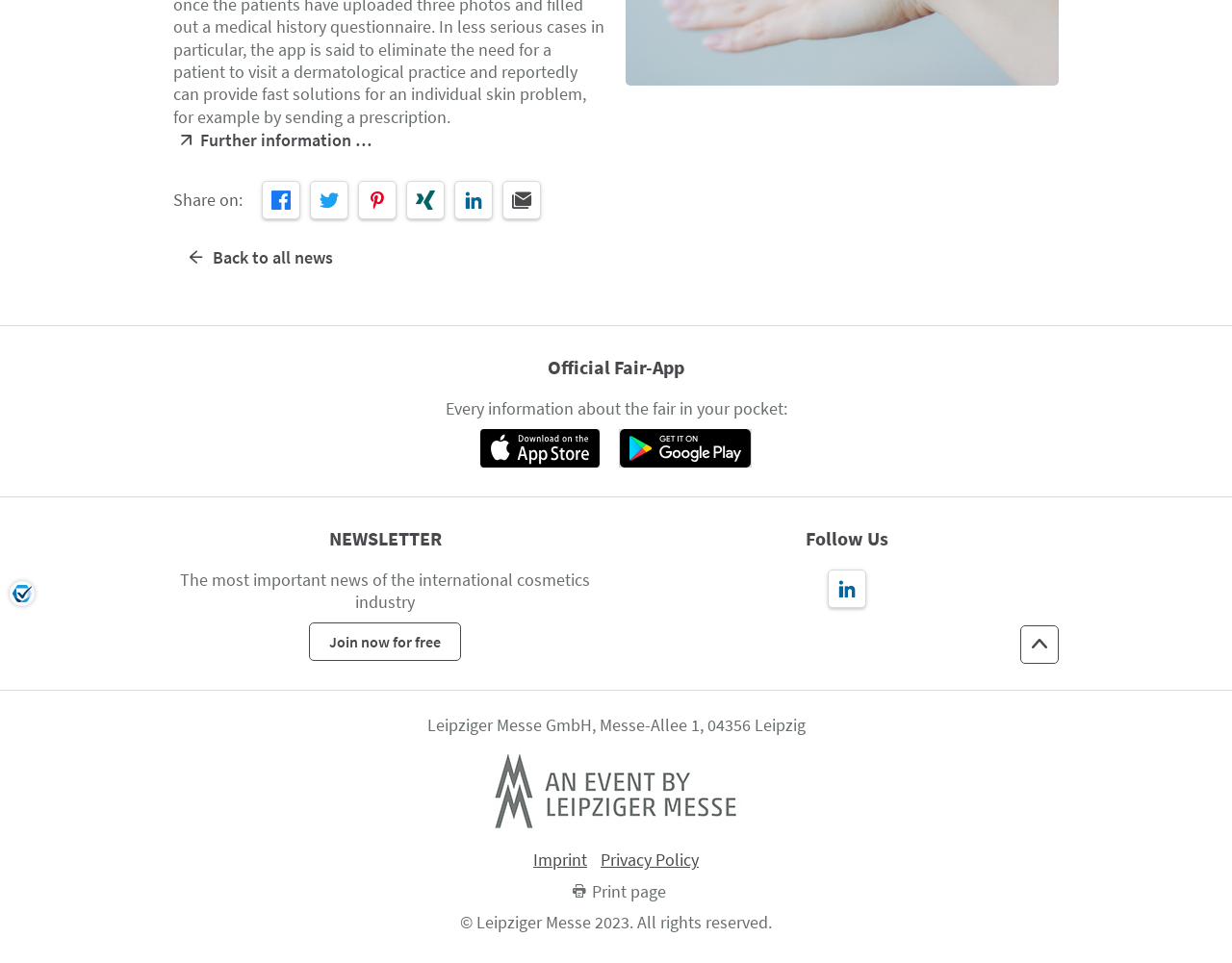Find the bounding box of the web element that fits this description: "Print page".

[0.459, 0.915, 0.541, 0.937]